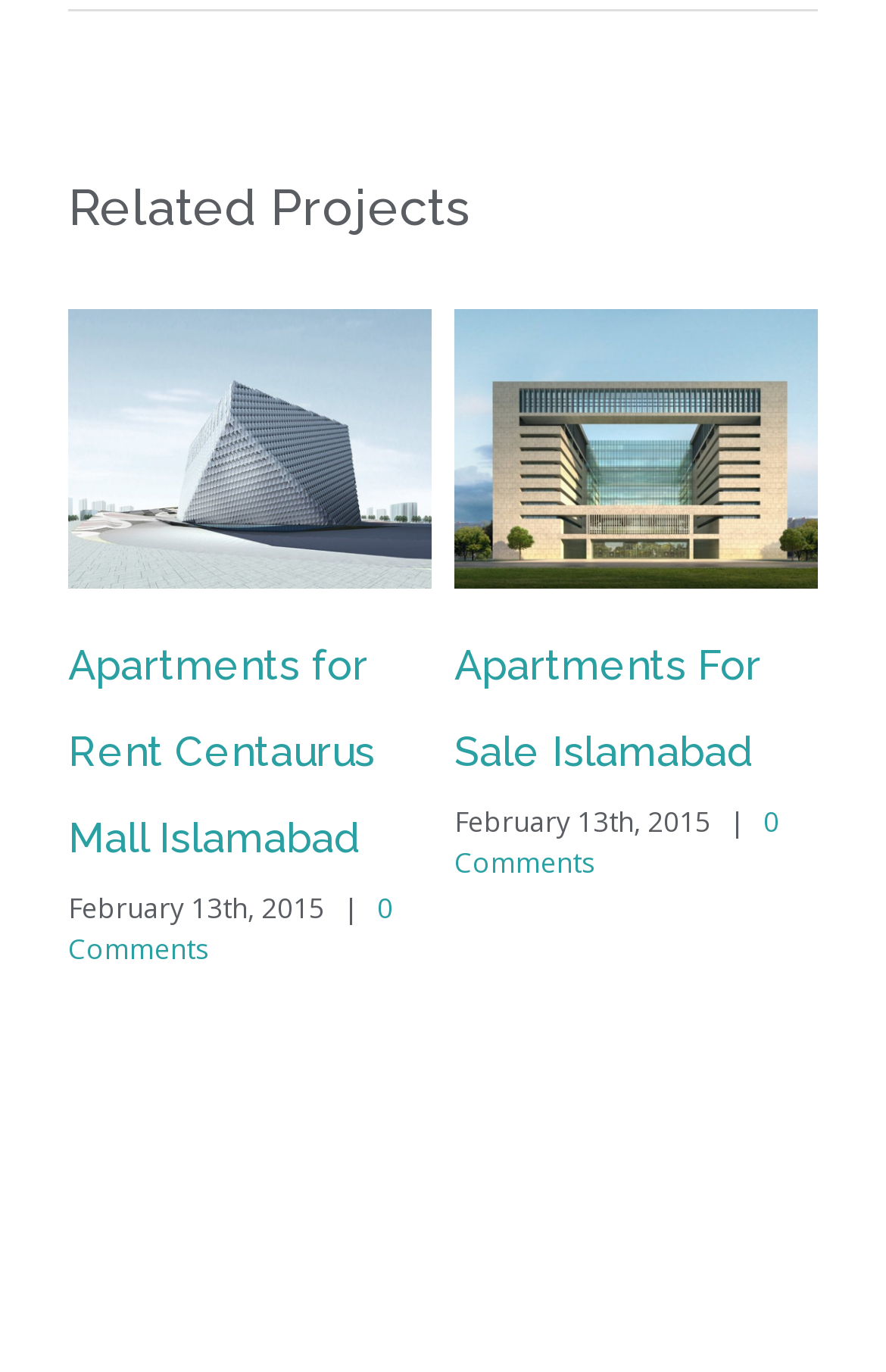Consider the image and give a detailed and elaborate answer to the question: 
How many comments are there for the second project?

The number of comments for the second project 'Penthouse sale Islamabad' is 0, which can be found in the link element with bounding box coordinates [0.513, 0.585, 0.879, 0.643] and text content '0 Comments'.